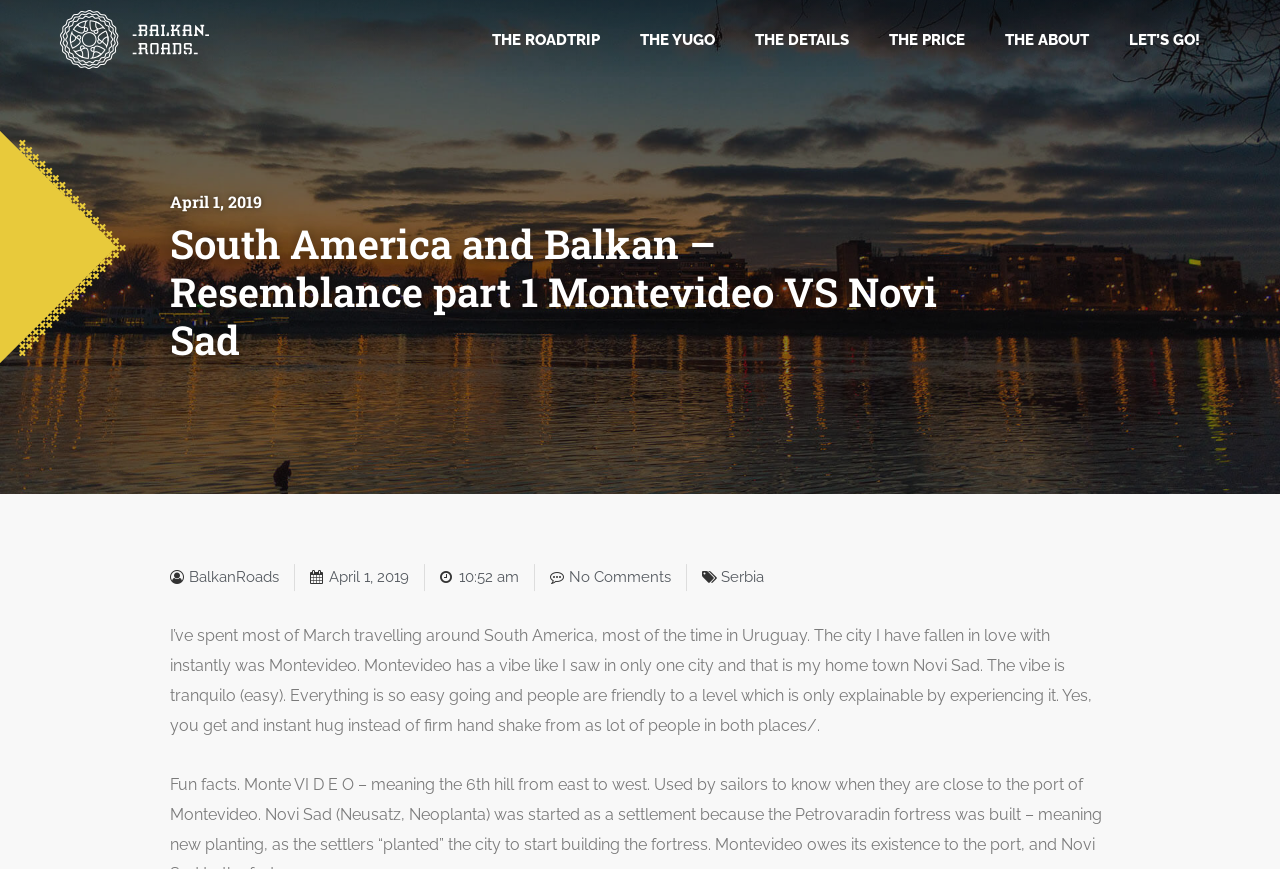Locate the bounding box coordinates of the clickable region to complete the following instruction: "Read the post."

[0.133, 0.721, 0.853, 0.845]